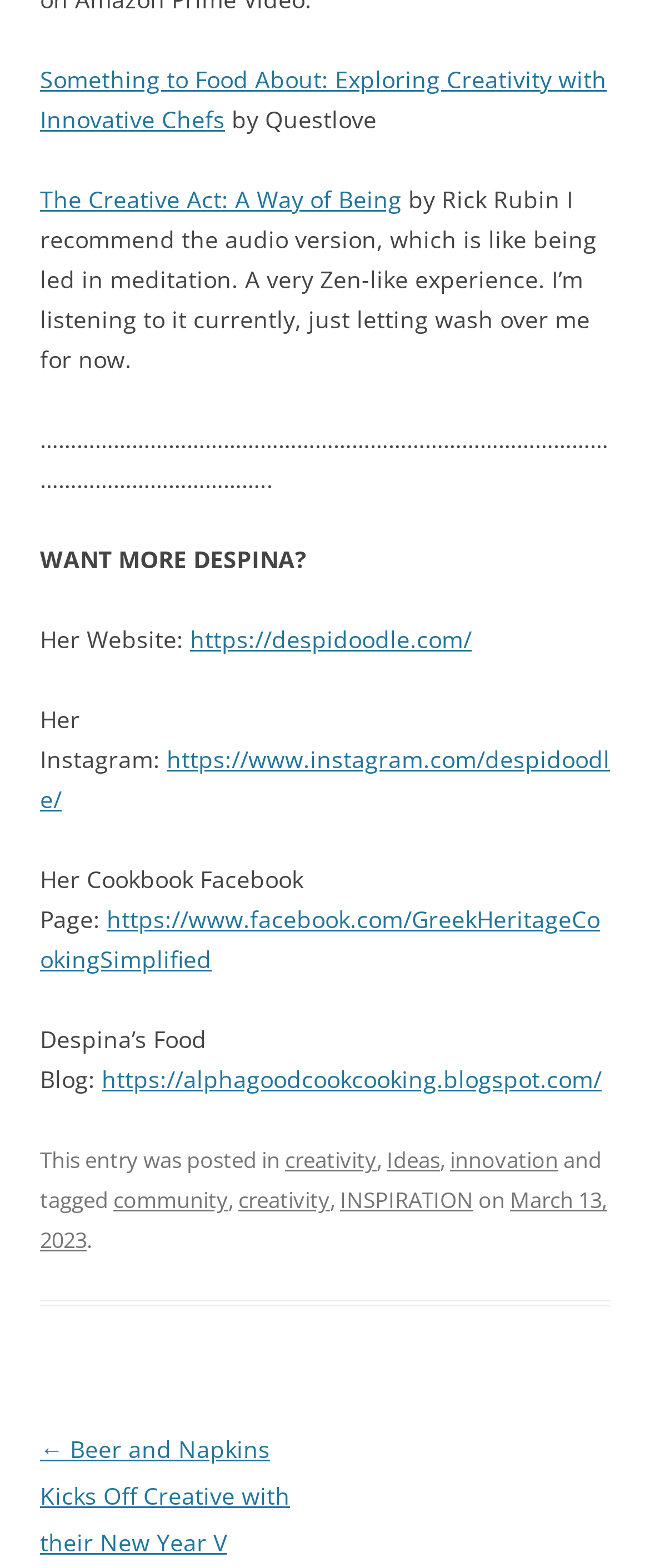Determine the bounding box coordinates for the region that must be clicked to execute the following instruction: "Click the link to Despina's website".

[0.292, 0.398, 0.726, 0.418]